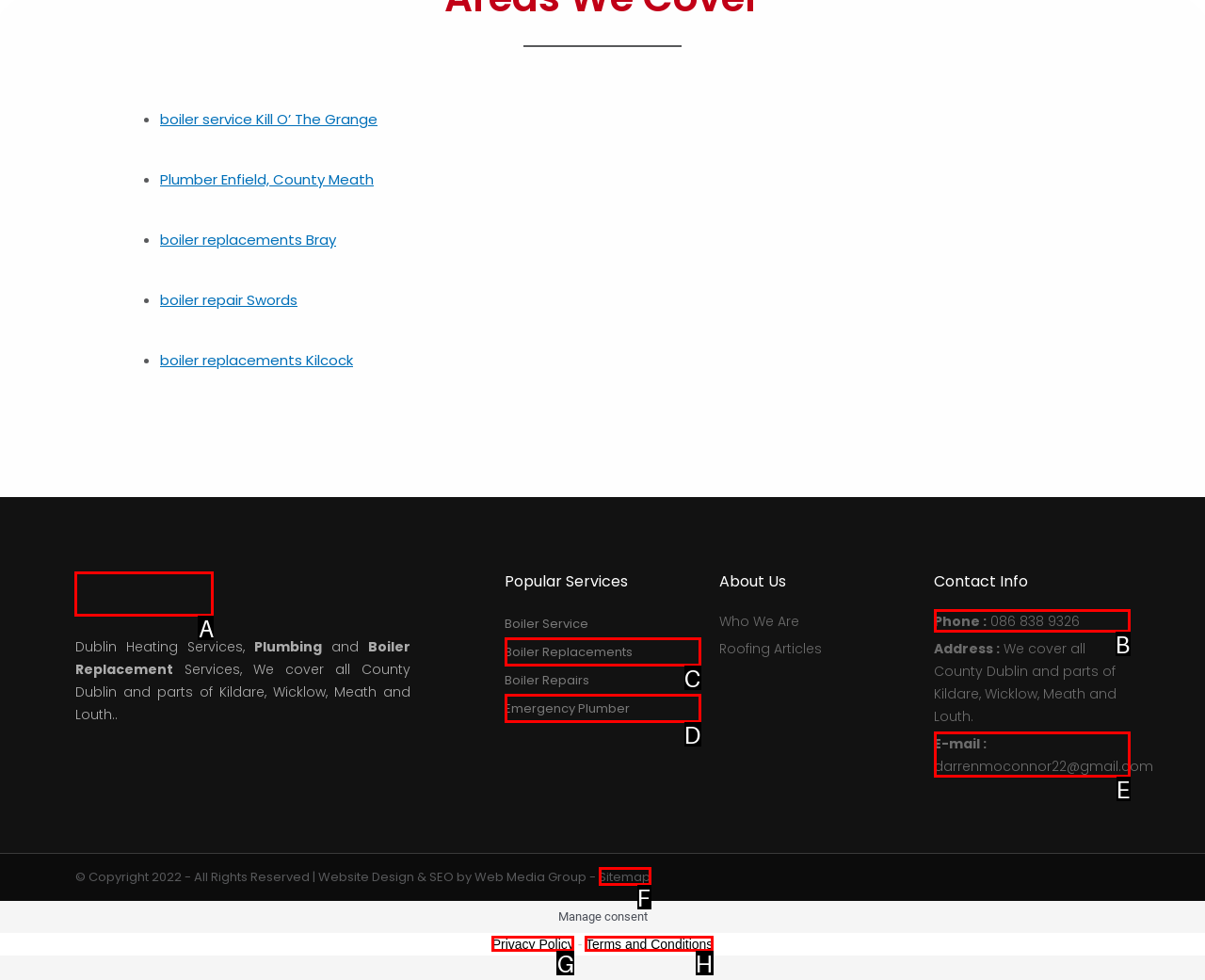Identify the appropriate choice to fulfill this task: go to bathrooms experts footer
Respond with the letter corresponding to the correct option.

A